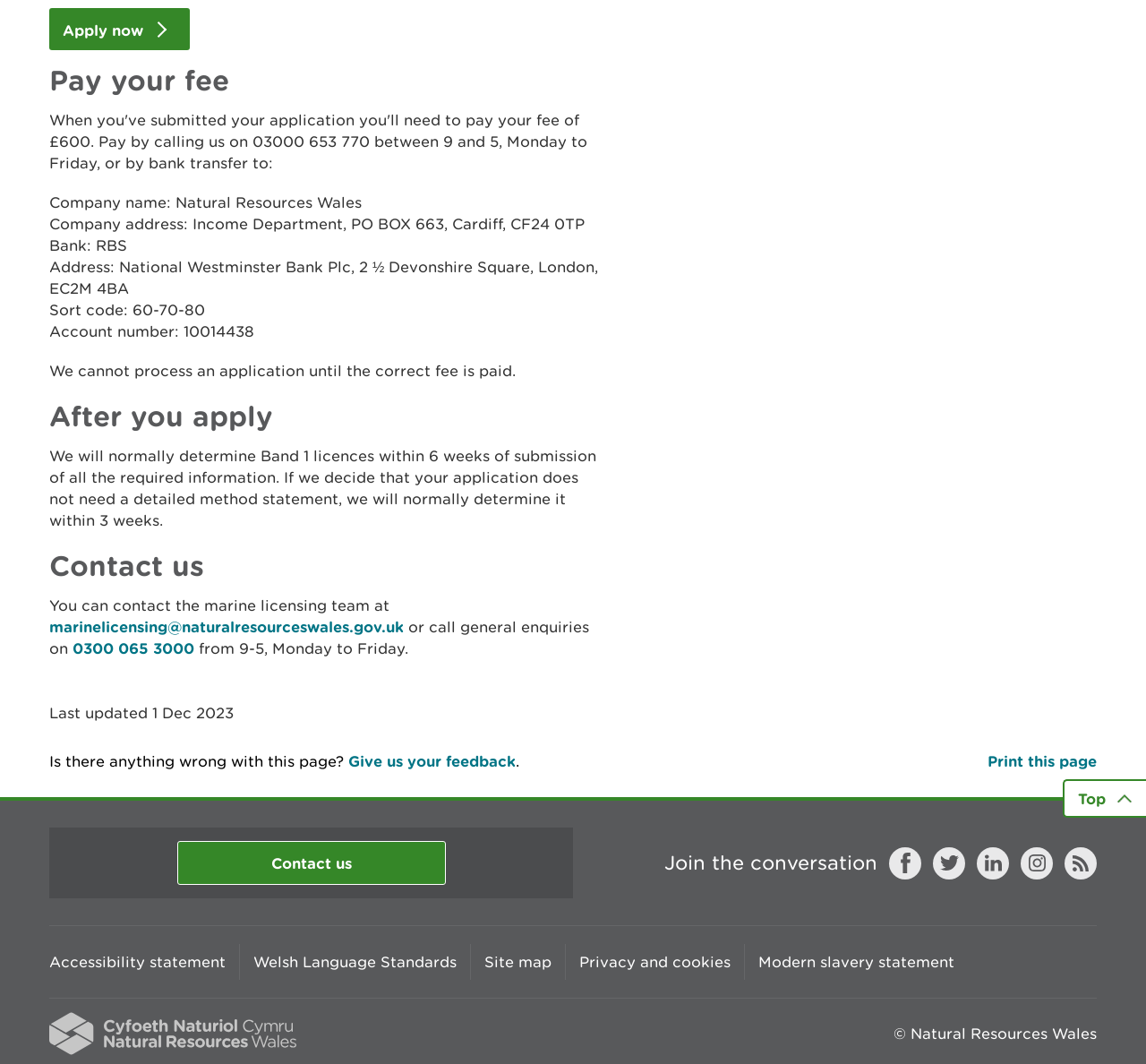How long does it take to determine Band 1 licences?
Could you give a comprehensive explanation in response to this question?

I found the answer by looking at the StaticText element with the text 'We will normally determine Band 1 licences within 6 weeks of submission of all the required information.'.